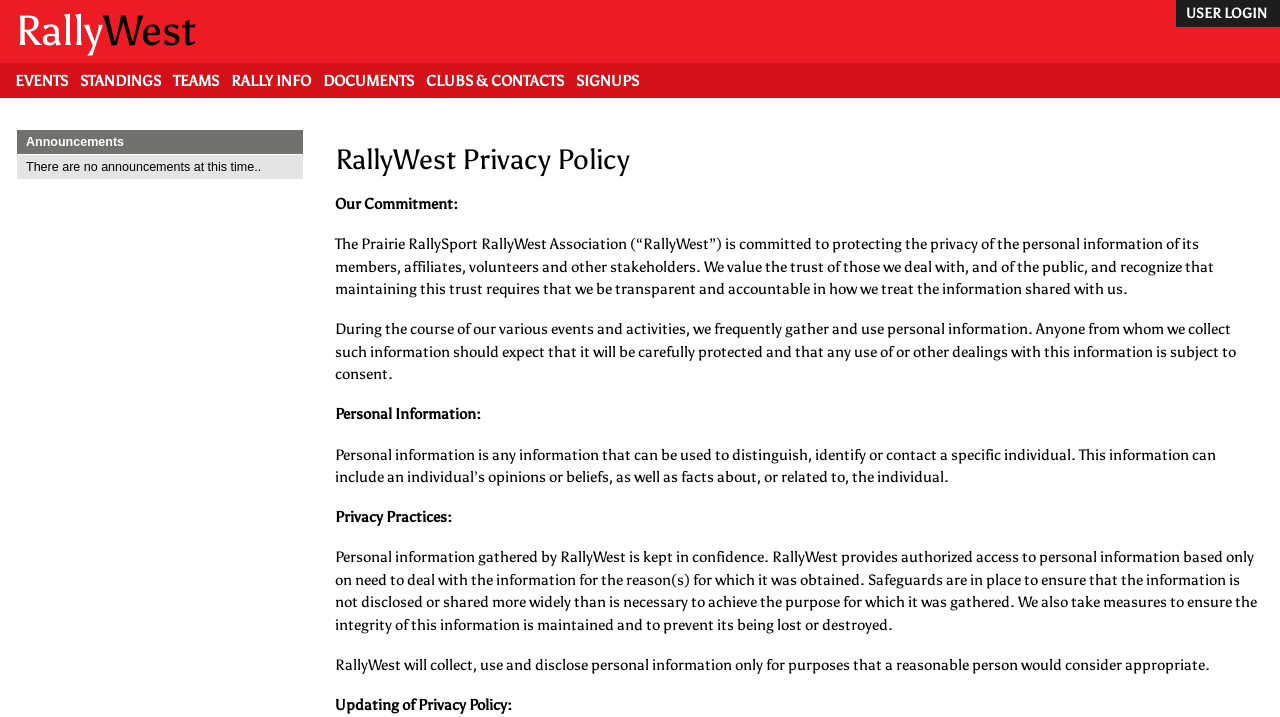Reply to the question with a single word or phrase:
What is the name of the organization?

RallyWest